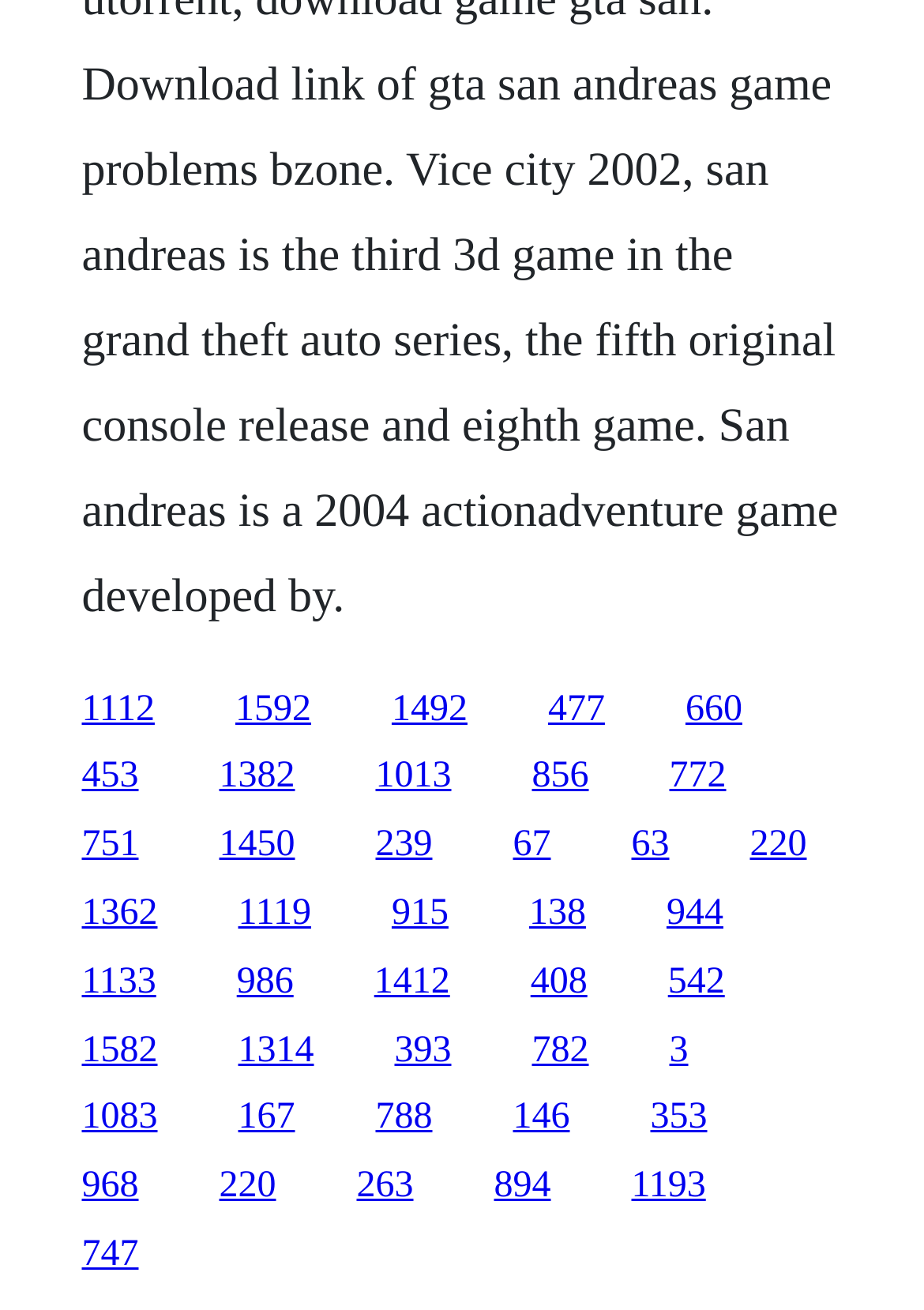Answer the following inquiry with a single word or phrase:
What is the number of links on the webpage?

30